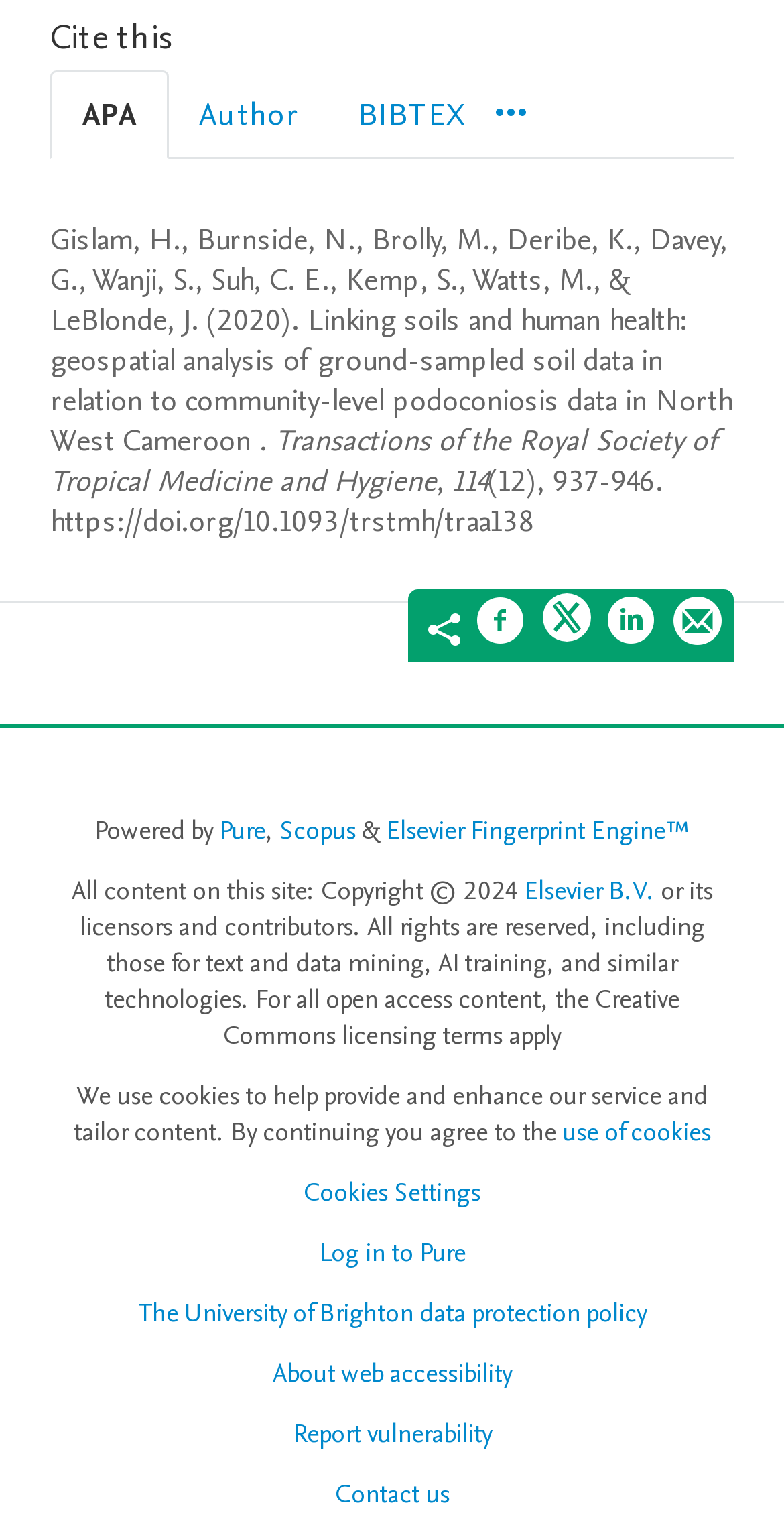Given the content of the image, can you provide a detailed answer to the question?
What is the citation style of the selected tab?

The selected tab is 'APA' as indicated by the tablist 'Cite this' with the tab 'APA' having the attribute 'selected: True'.